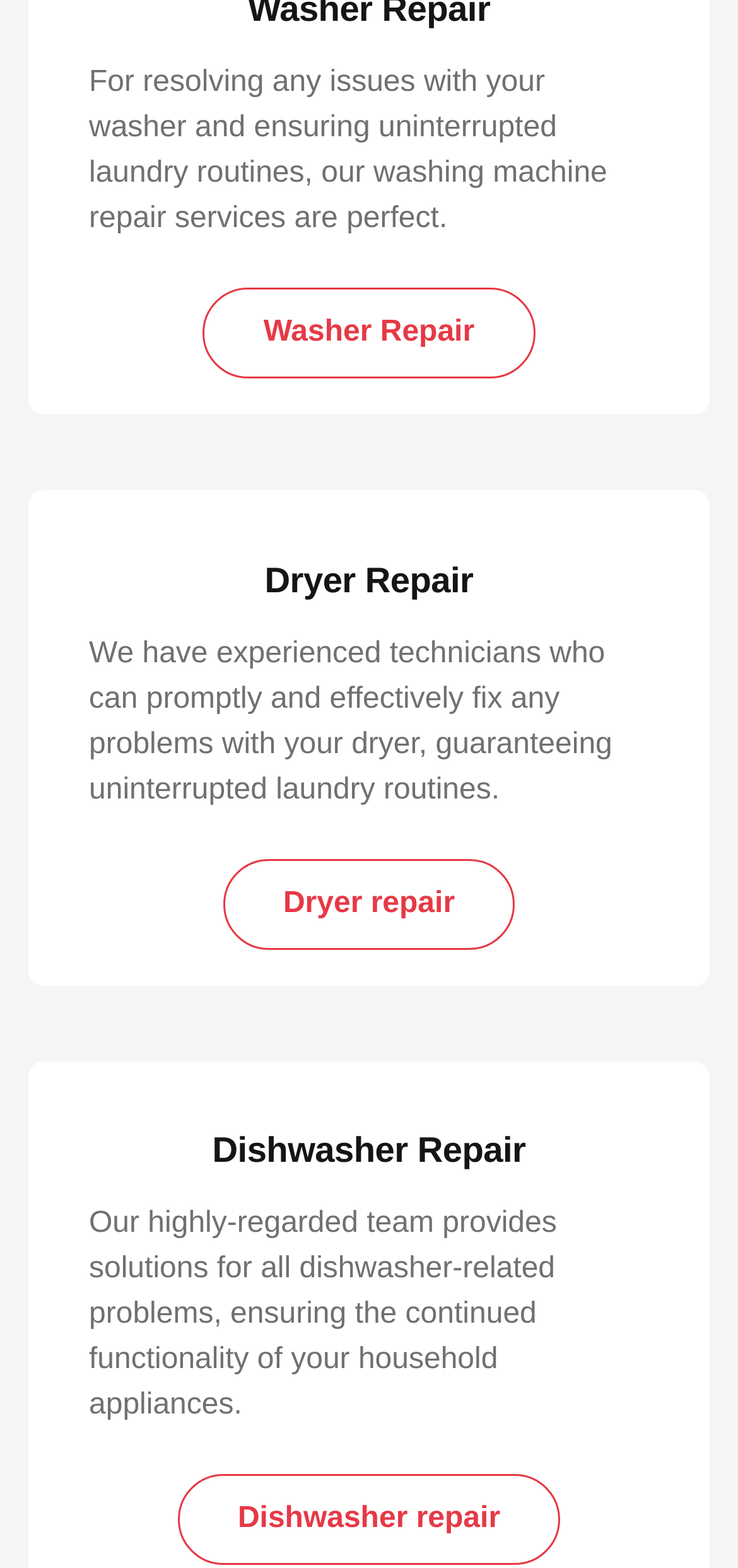Give a concise answer of one word or phrase to the question: 
What is the purpose of the washer repair service?

Uninterrupted laundry routines